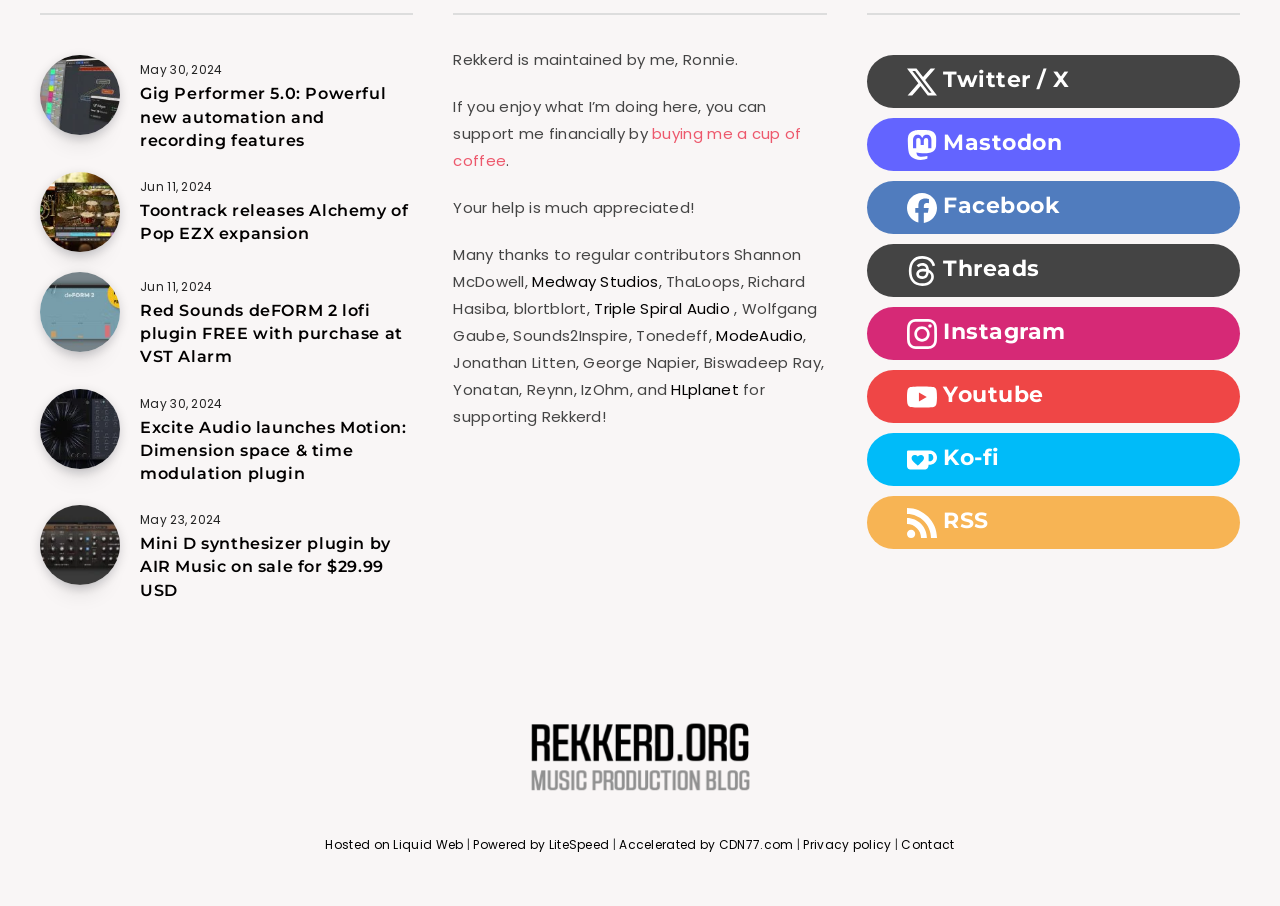Using the element description provided, determine the bounding box coordinates in the format (top-left x, top-left y, bottom-right x, bottom-right y). Ensure that all values are floating point numbers between 0 and 1. Element description: Accelerated by CDN77.com

[0.484, 0.923, 0.62, 0.944]